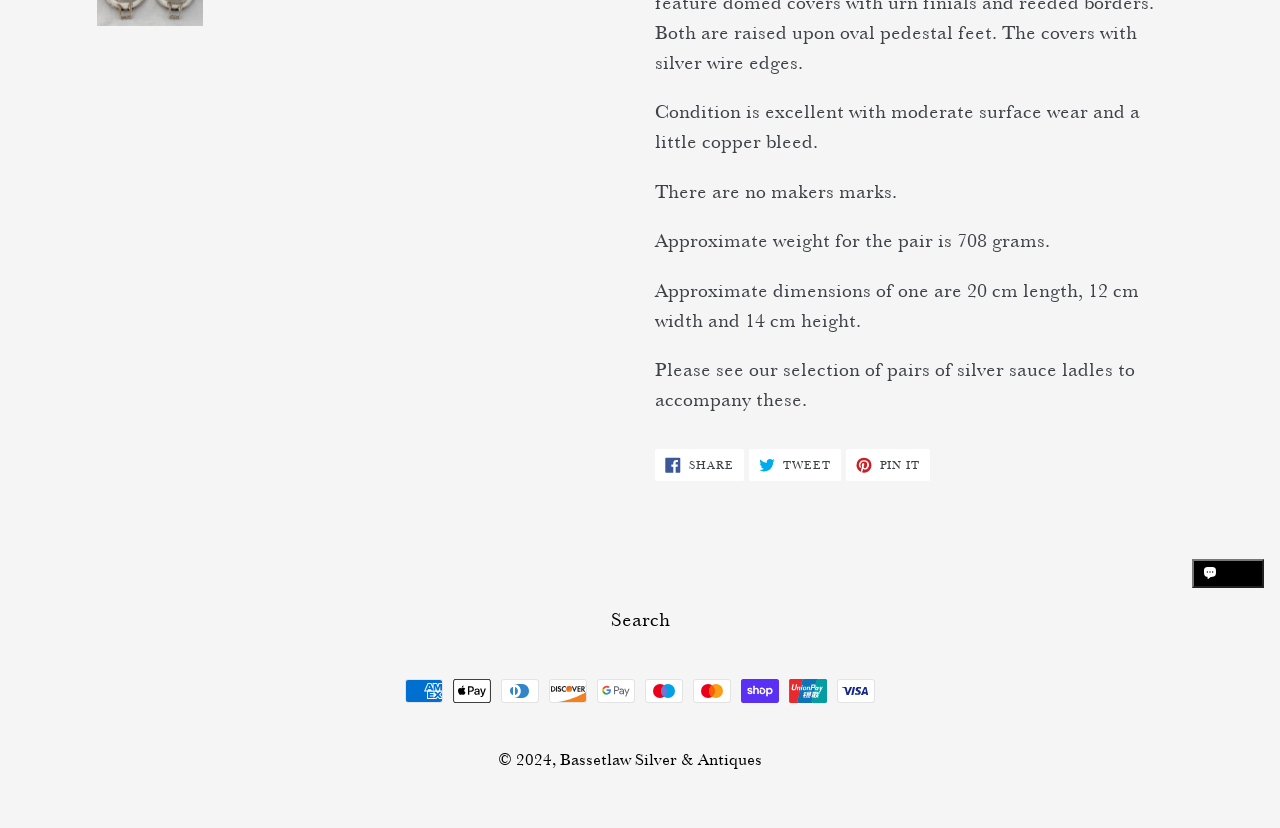Bounding box coordinates are specified in the format (top-left x, top-left y, bottom-right x, bottom-right y). All values are floating point numbers bounded between 0 and 1. Please provide the bounding box coordinate of the region this sentence describes: Chat1

[0.932, 0.675, 0.988, 0.71]